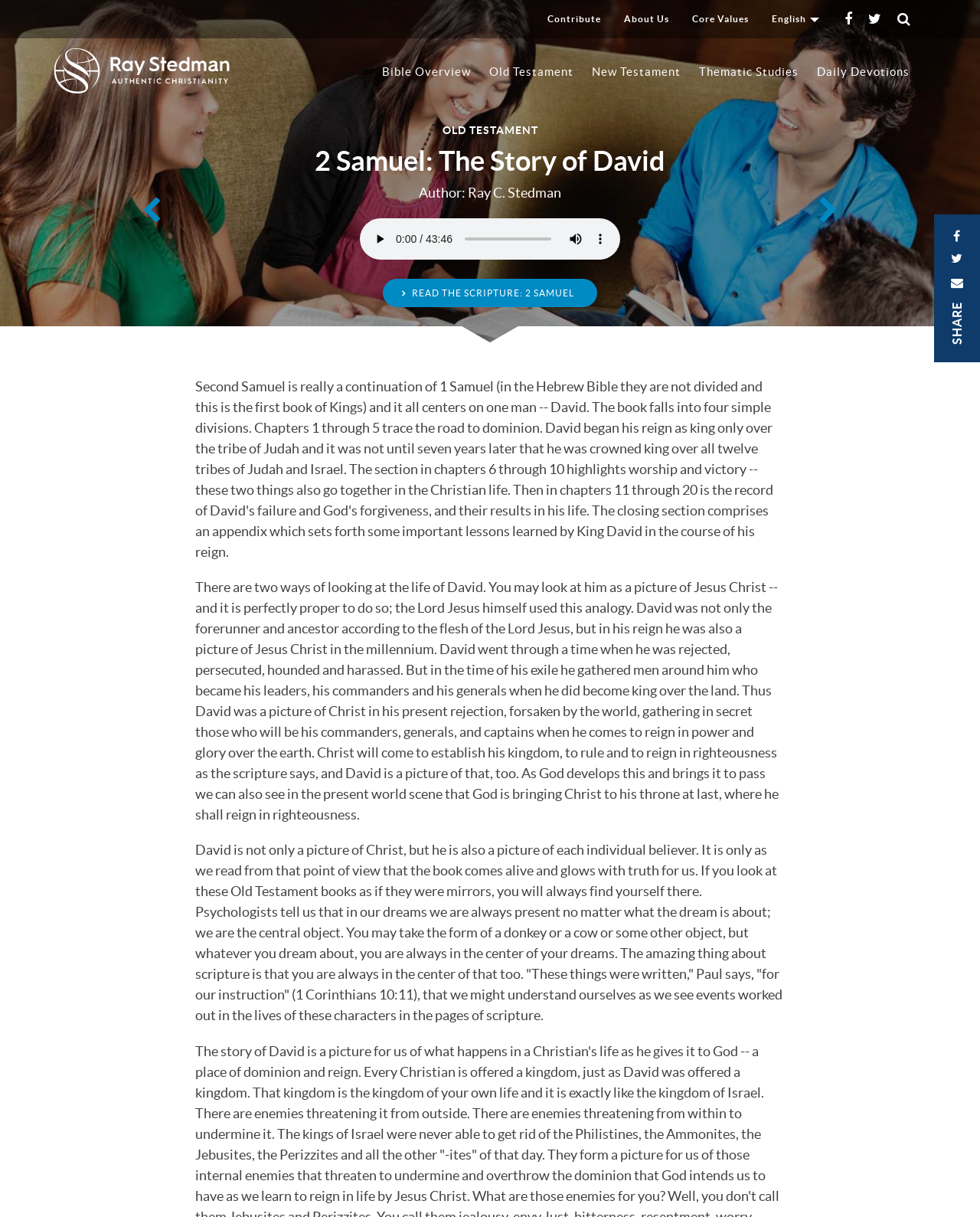What is the name of the website?
Analyze the image and provide a thorough answer to the question.

I determined the answer by looking at the top navigation bar, where I found a link with the text 'Home' and an image with the same text. This suggests that the website's name is RayStedman.org, which is also supported by the presence of other links like 'About Us' and 'Contribute'.